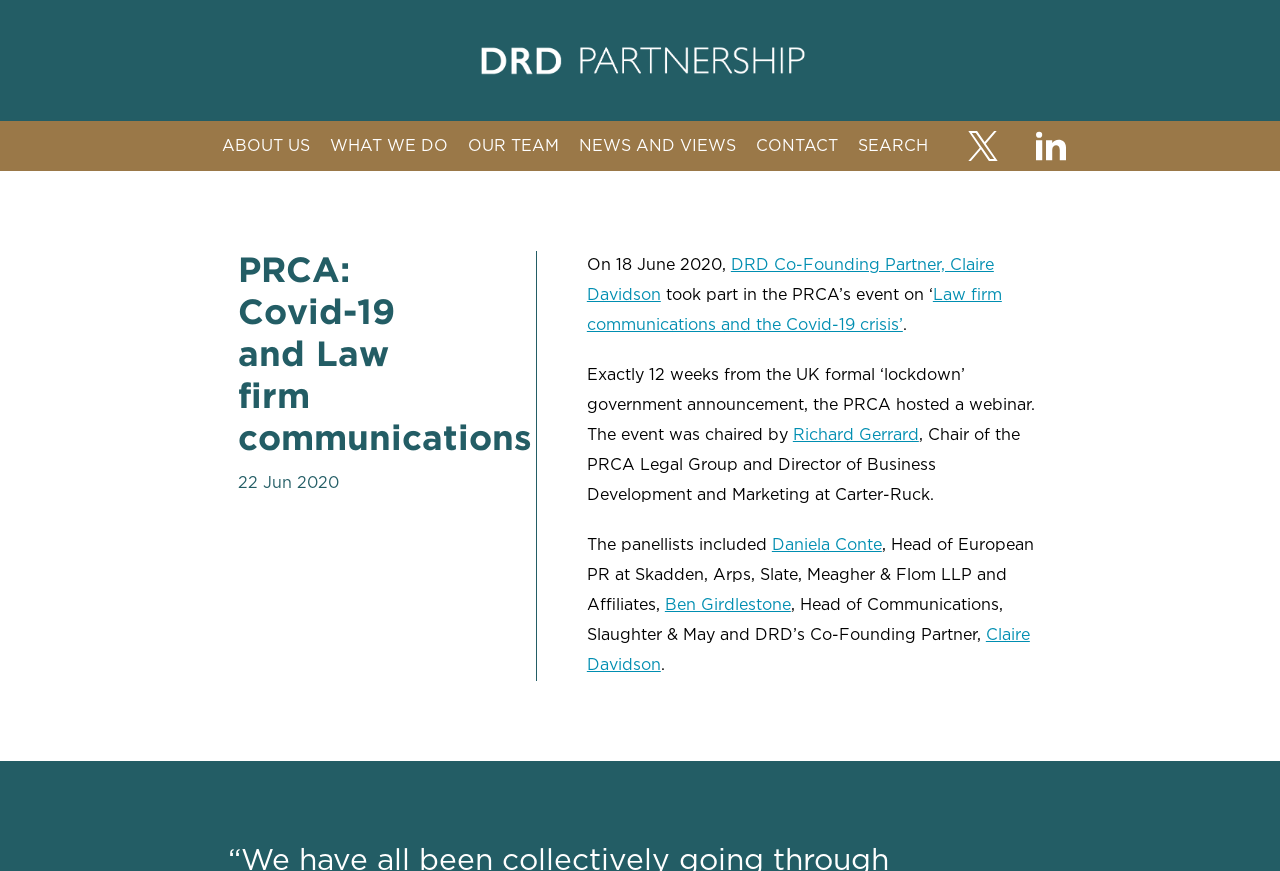Answer the question using only one word or a concise phrase: Who is the Co-Founding Partner of DRD?

Claire Davidson